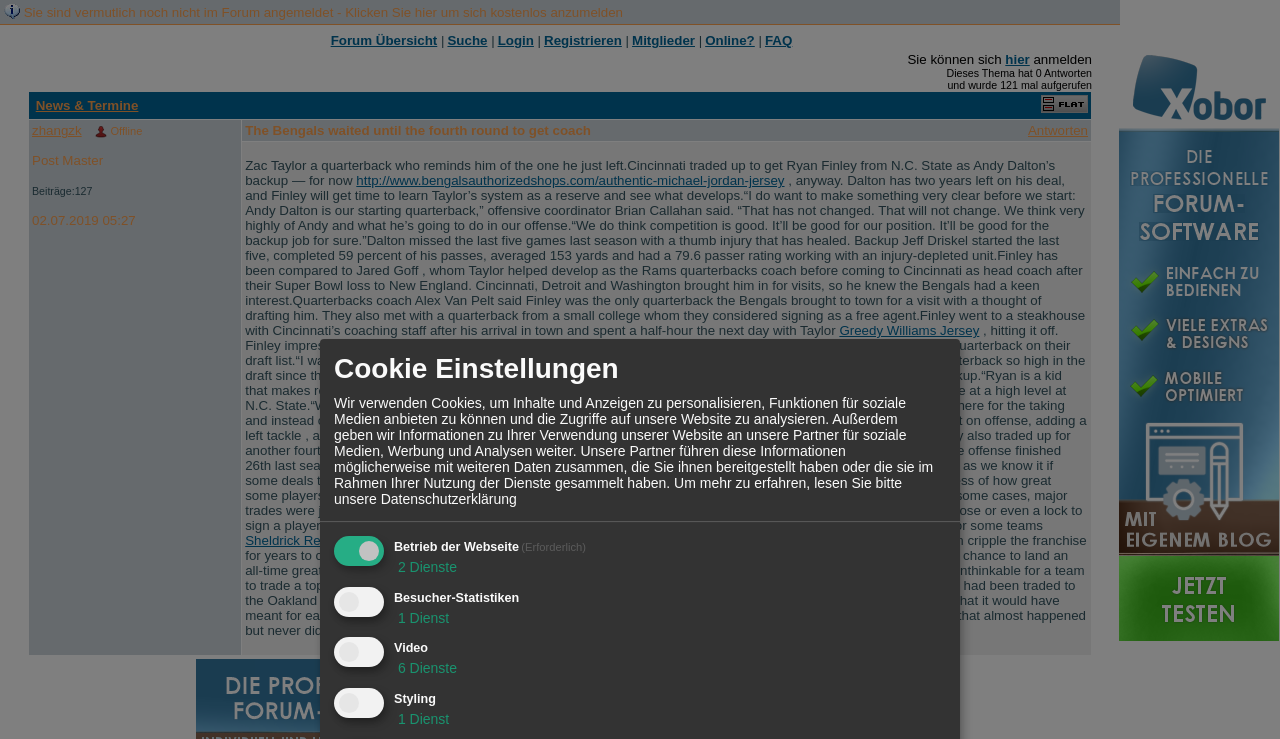How many links are in the top navigation bar?
Refer to the image and provide a one-word or short phrase answer.

7